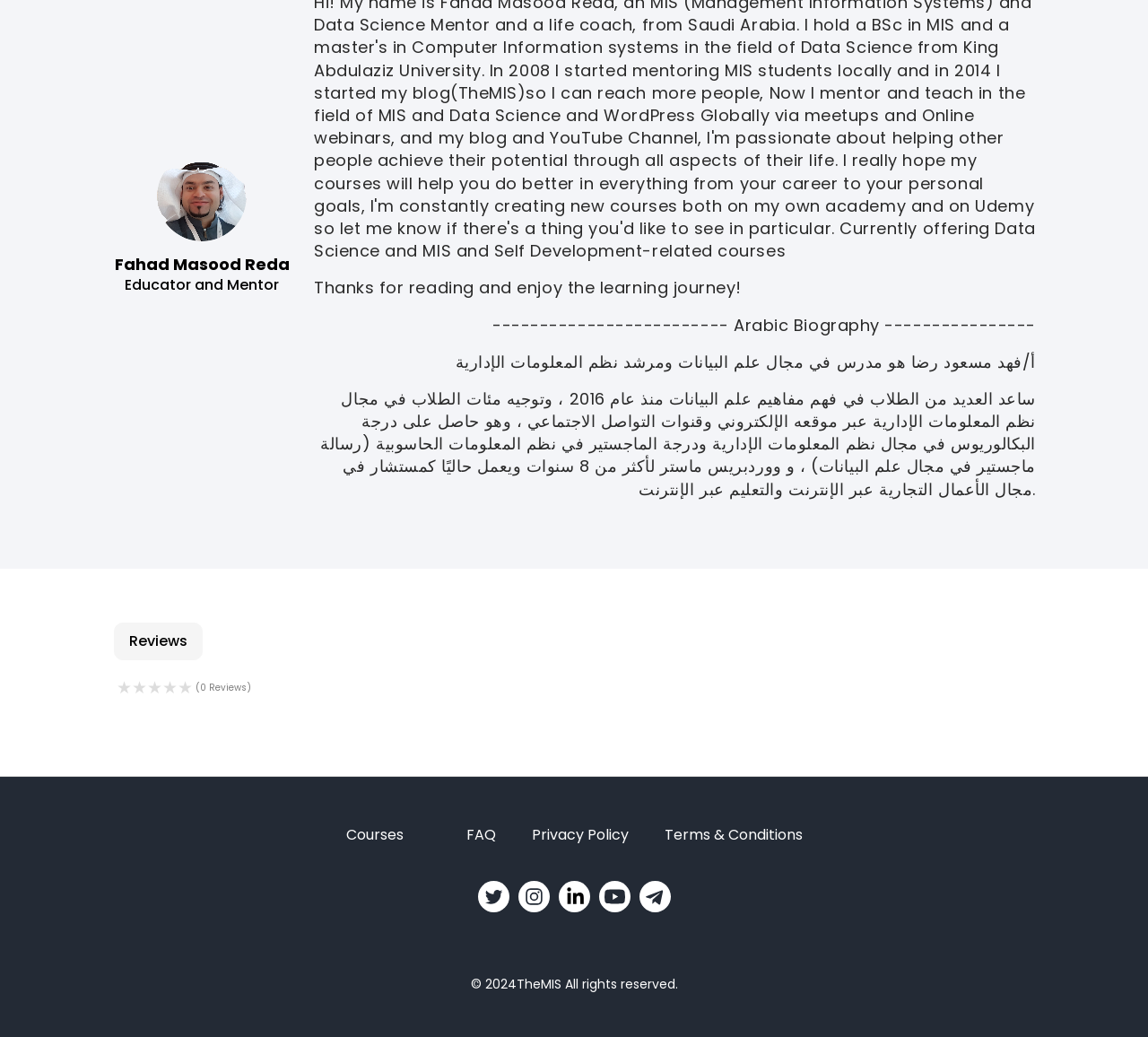How many reviews are there for this product?
Please respond to the question with a detailed and thorough explanation.

The tabpanel has a static text '(0 Reviews)' which indicates that there are no reviews for this product.